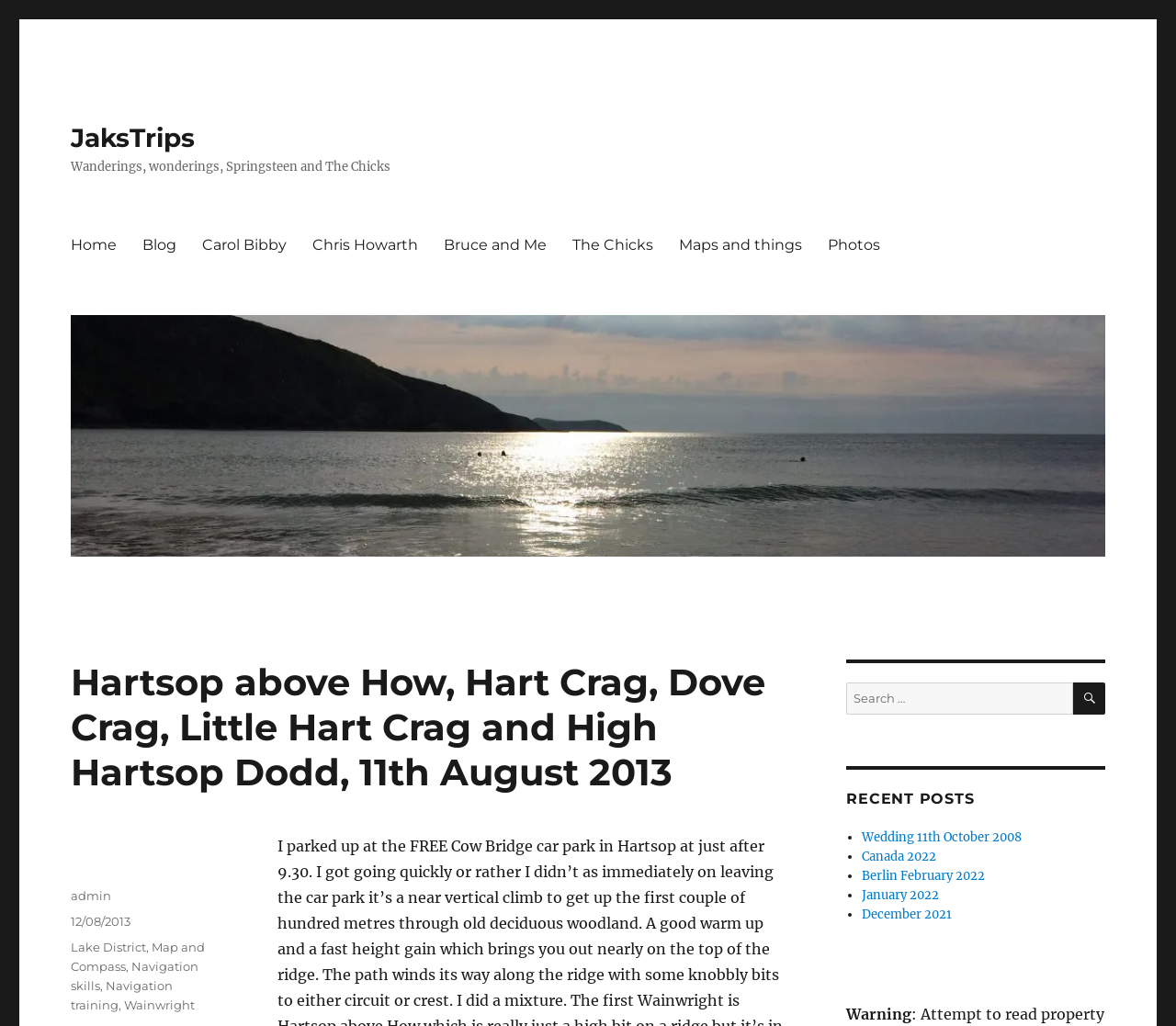Please find and generate the text of the main header of the webpage.

Hartsop above How, Hart Crag, Dove Crag, Little Hart Crag and High Hartsop Dodd, 11th August 2013